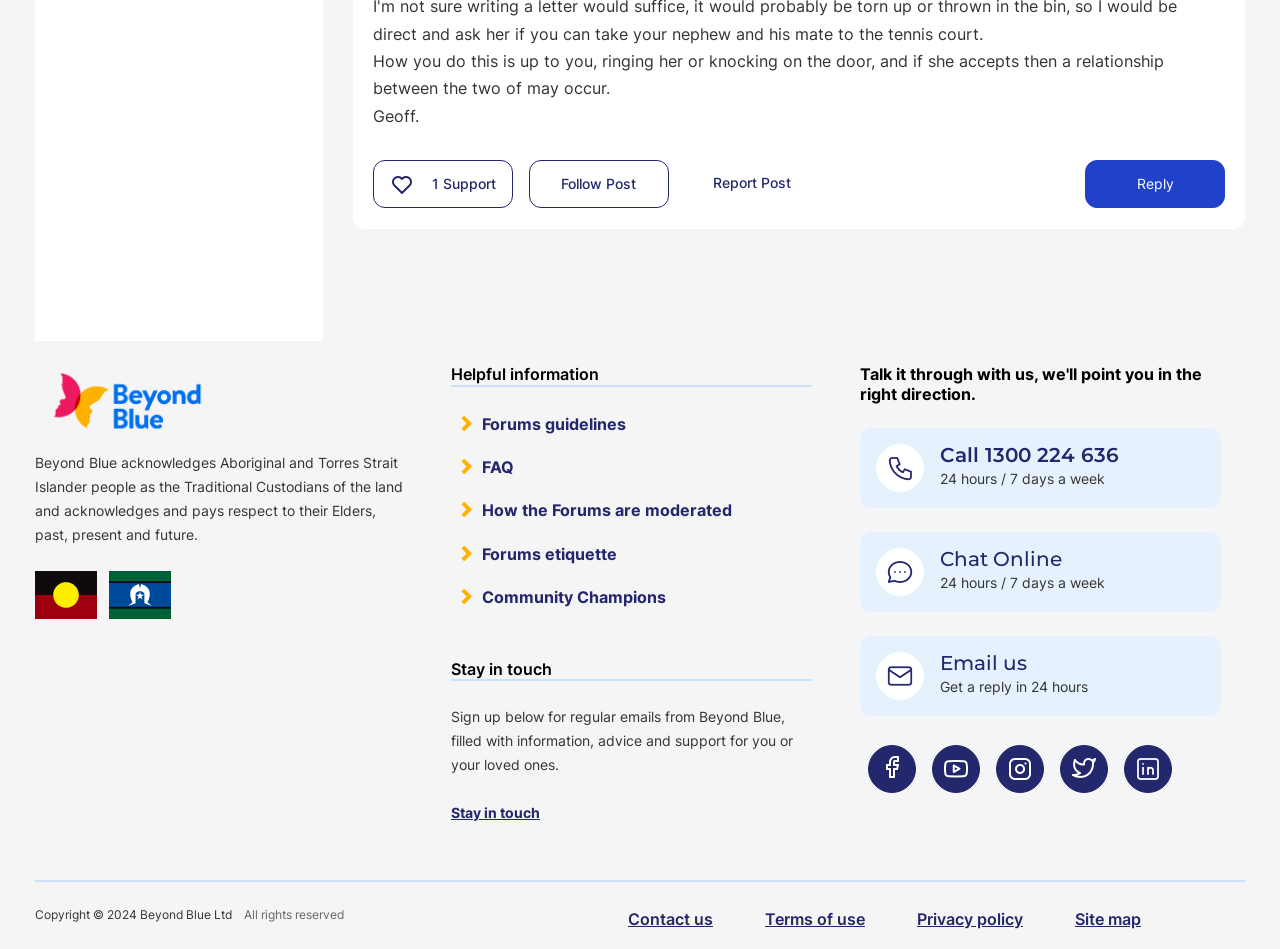Please determine the bounding box of the UI element that matches this description: Beyond Blue Website. The coordinates should be given as (top-left x, top-left y, bottom-right x, bottom-right y), with all values between 0 and 1.

[0.027, 0.37, 0.171, 0.476]